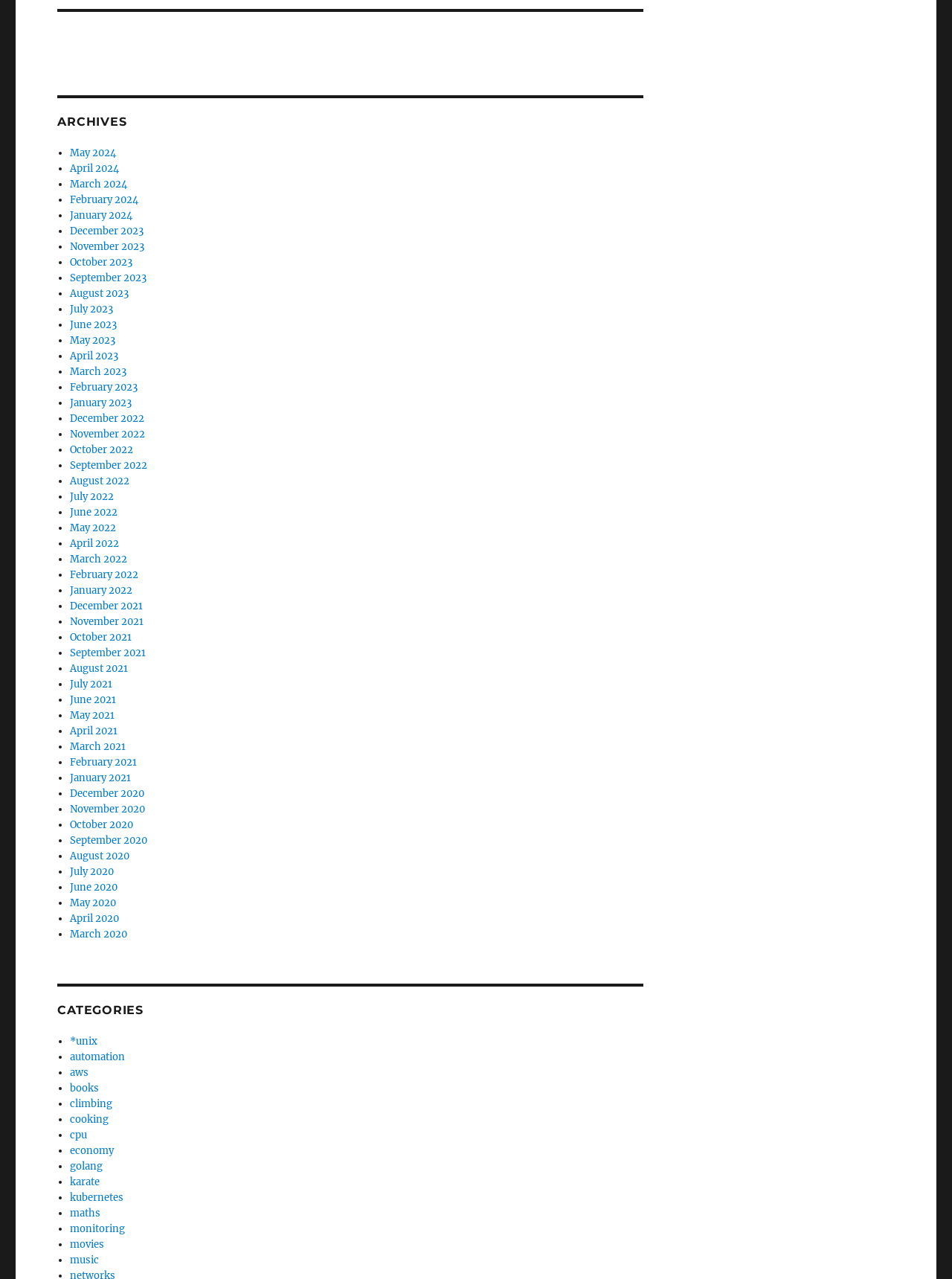Could you find the bounding box coordinates of the clickable area to complete this instruction: "Click on May 2024"?

[0.073, 0.115, 0.121, 0.124]